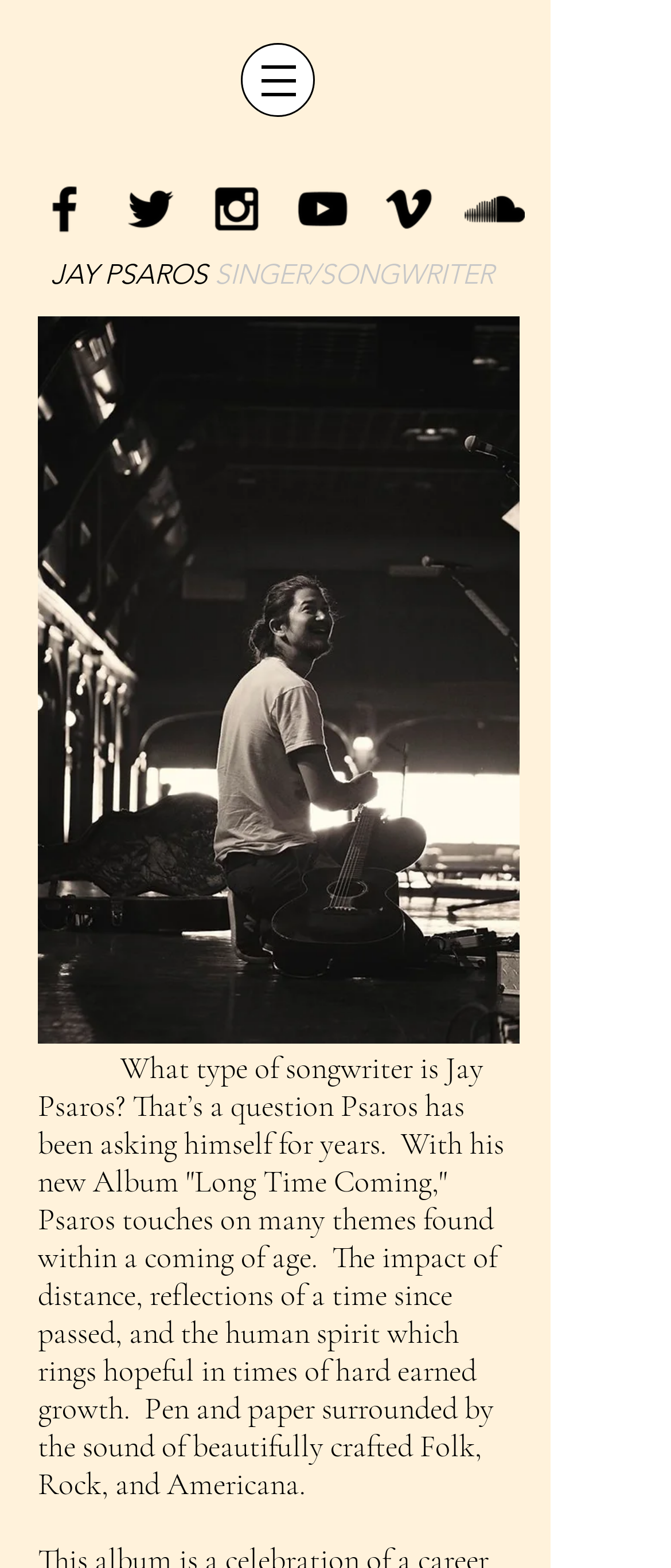What is the name of Jay Psaros' new album?
Please answer the question with a detailed and comprehensive explanation.

The text description explicitly mentions that Jay Psaros' new album is titled 'Long Time Coming'.